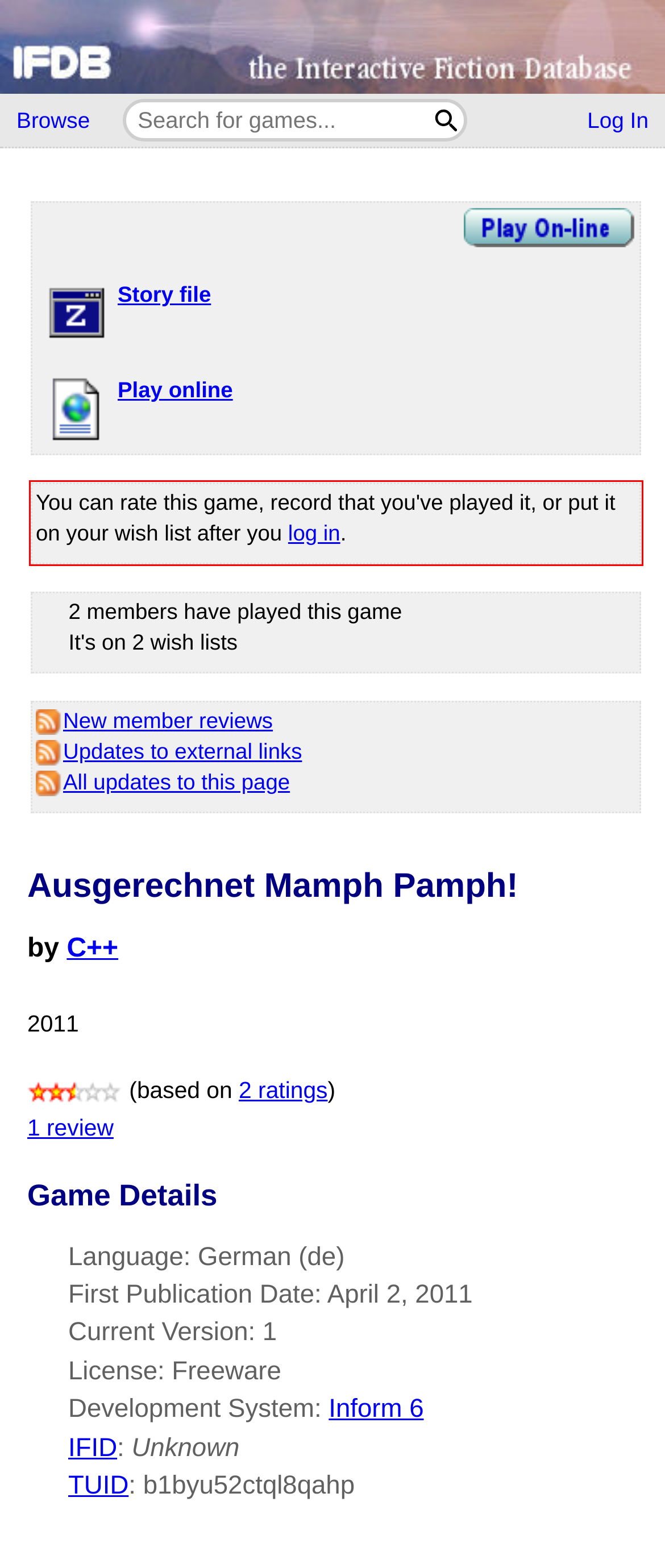You are provided with a screenshot of a webpage containing a red bounding box. Please extract the text enclosed by this red bounding box.

You can rate this game, record that you've played it, or put it on your wish list after you log in.